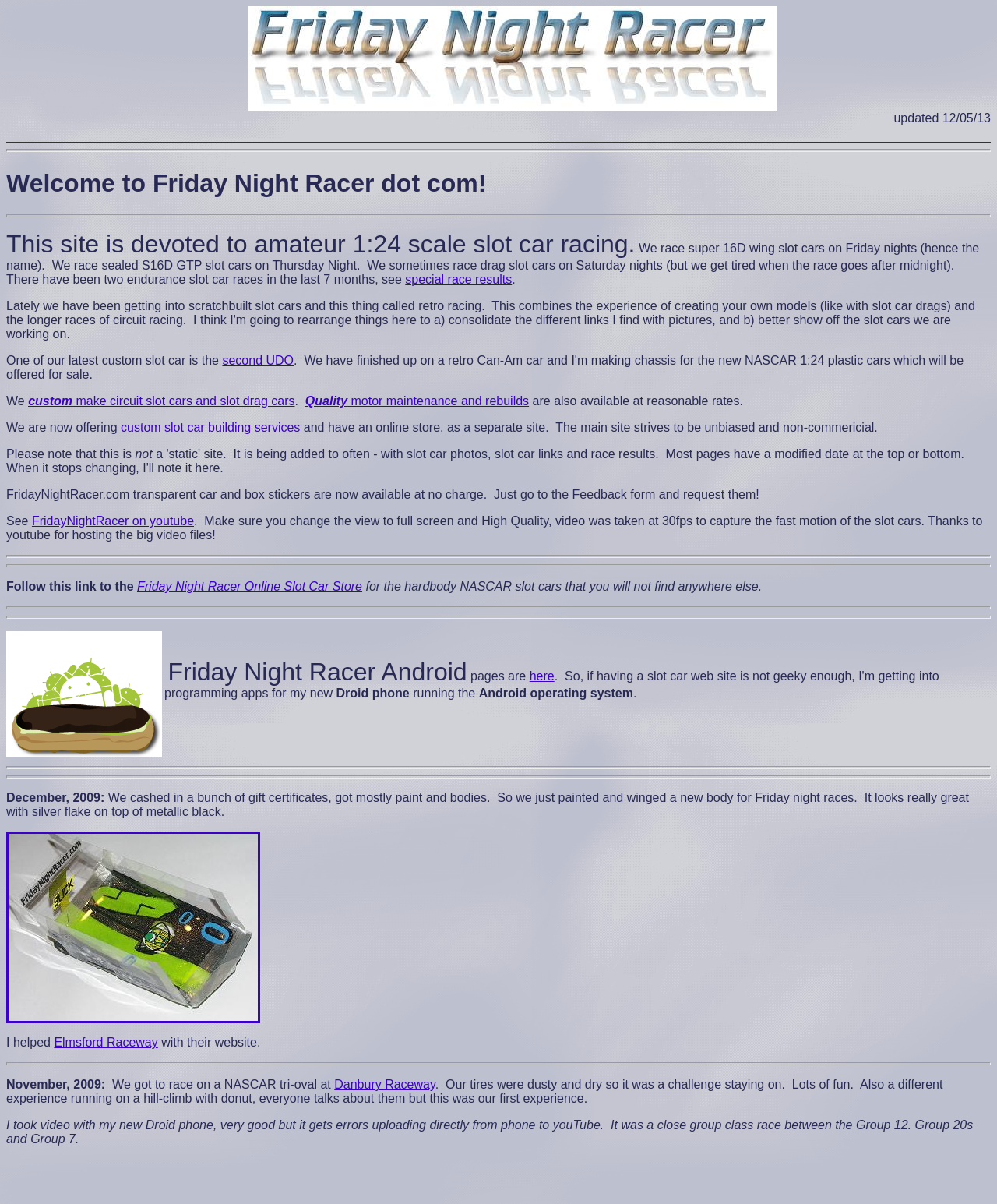Find the bounding box coordinates for the UI element whose description is: "Danbury Raceway". The coordinates should be four float numbers between 0 and 1, in the format [left, top, right, bottom].

[0.335, 0.895, 0.437, 0.906]